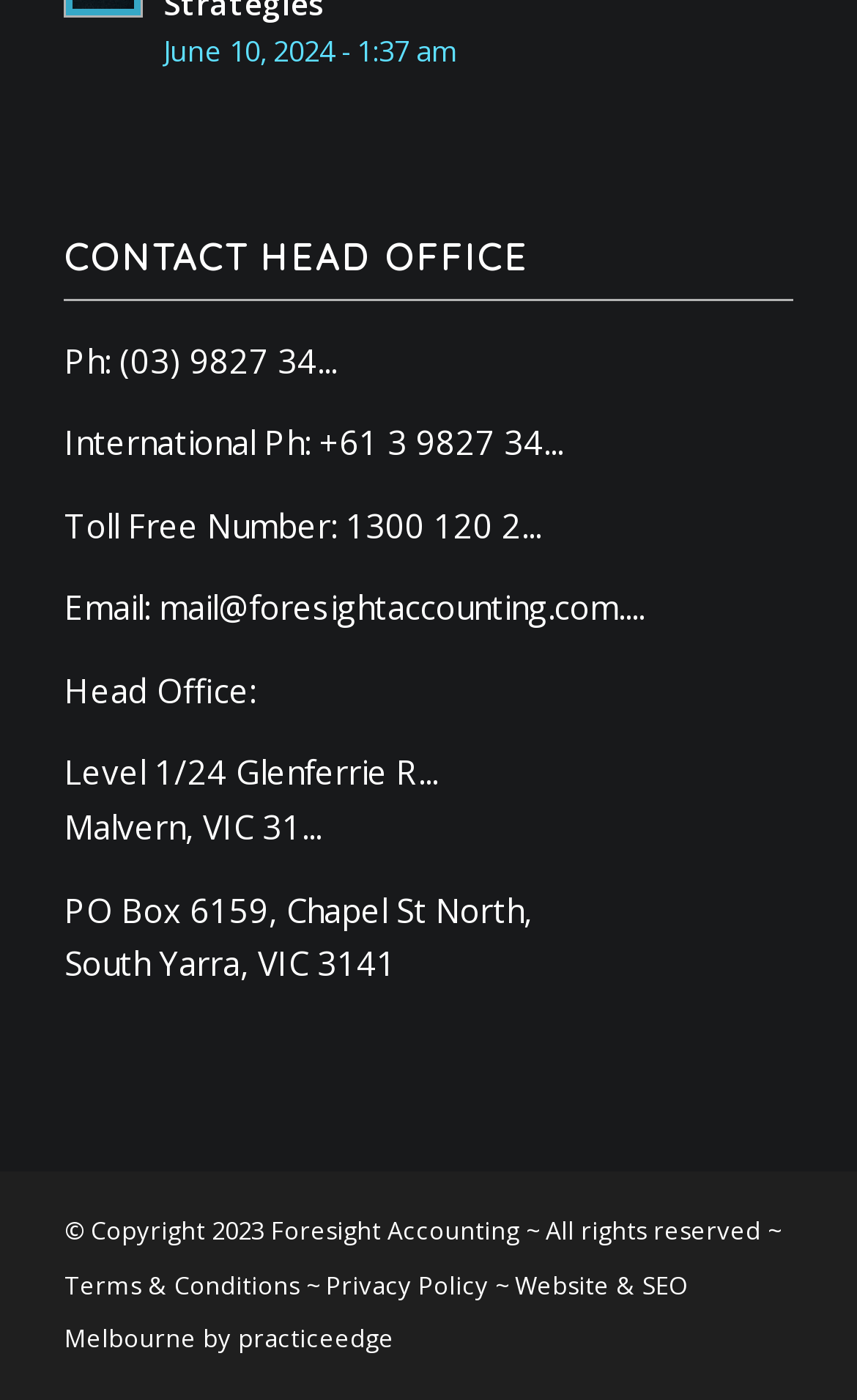Answer the question below with a single word or a brief phrase: 
What is the phone number of the head office?

(03) 9827 34...